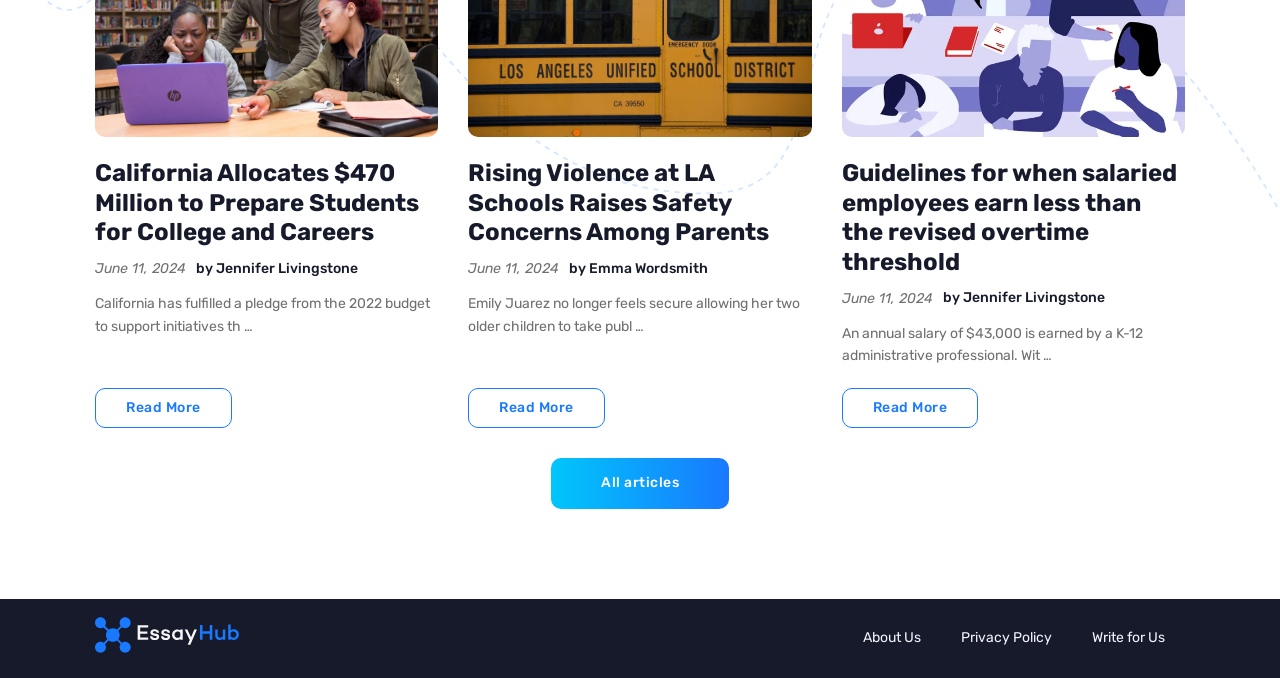Provide the bounding box for the UI element matching this description: "by Jennifer Livingstone".

[0.153, 0.384, 0.28, 0.409]